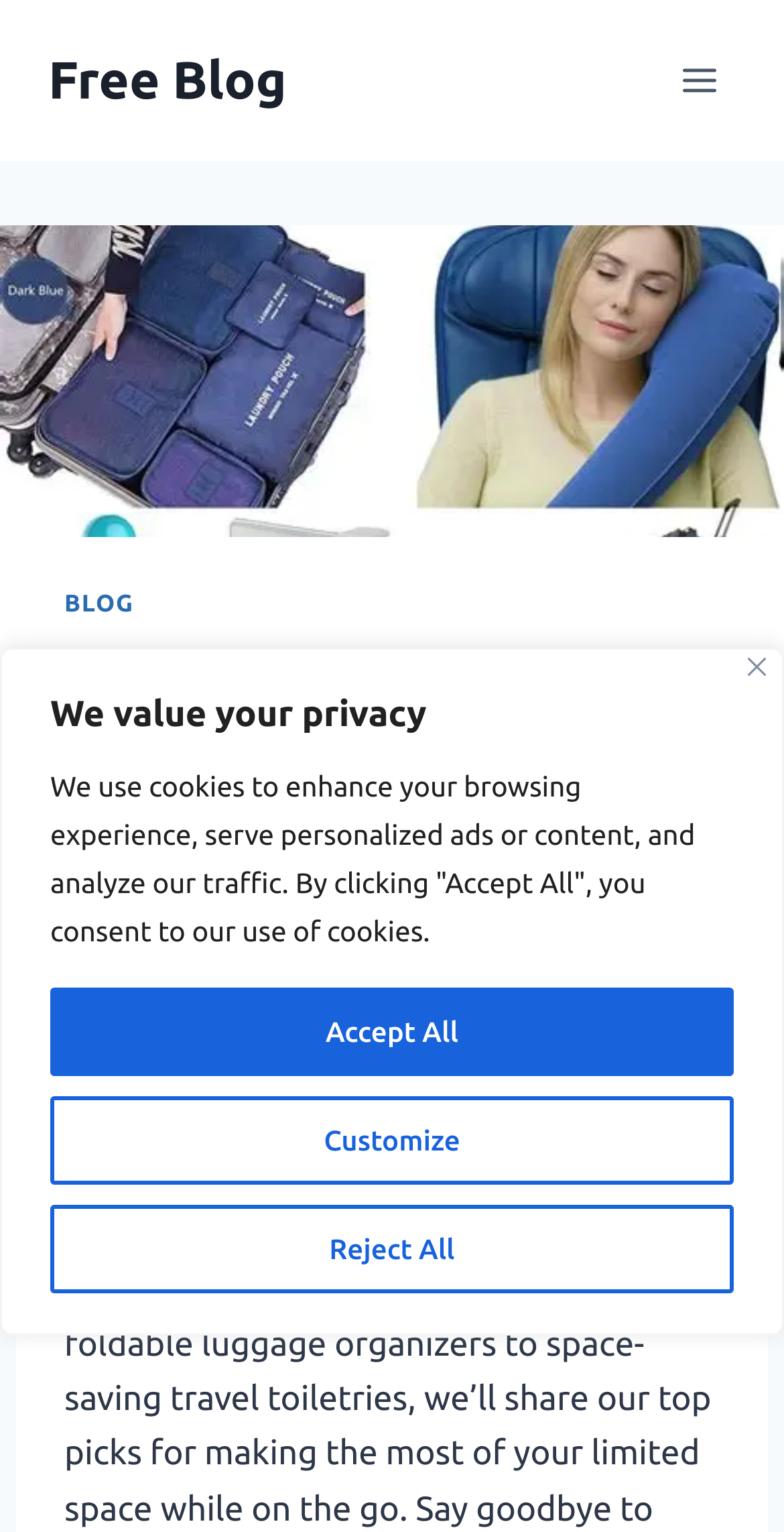Find the bounding box coordinates of the element I should click to carry out the following instruction: "open the menu".

[0.844, 0.032, 0.938, 0.073]